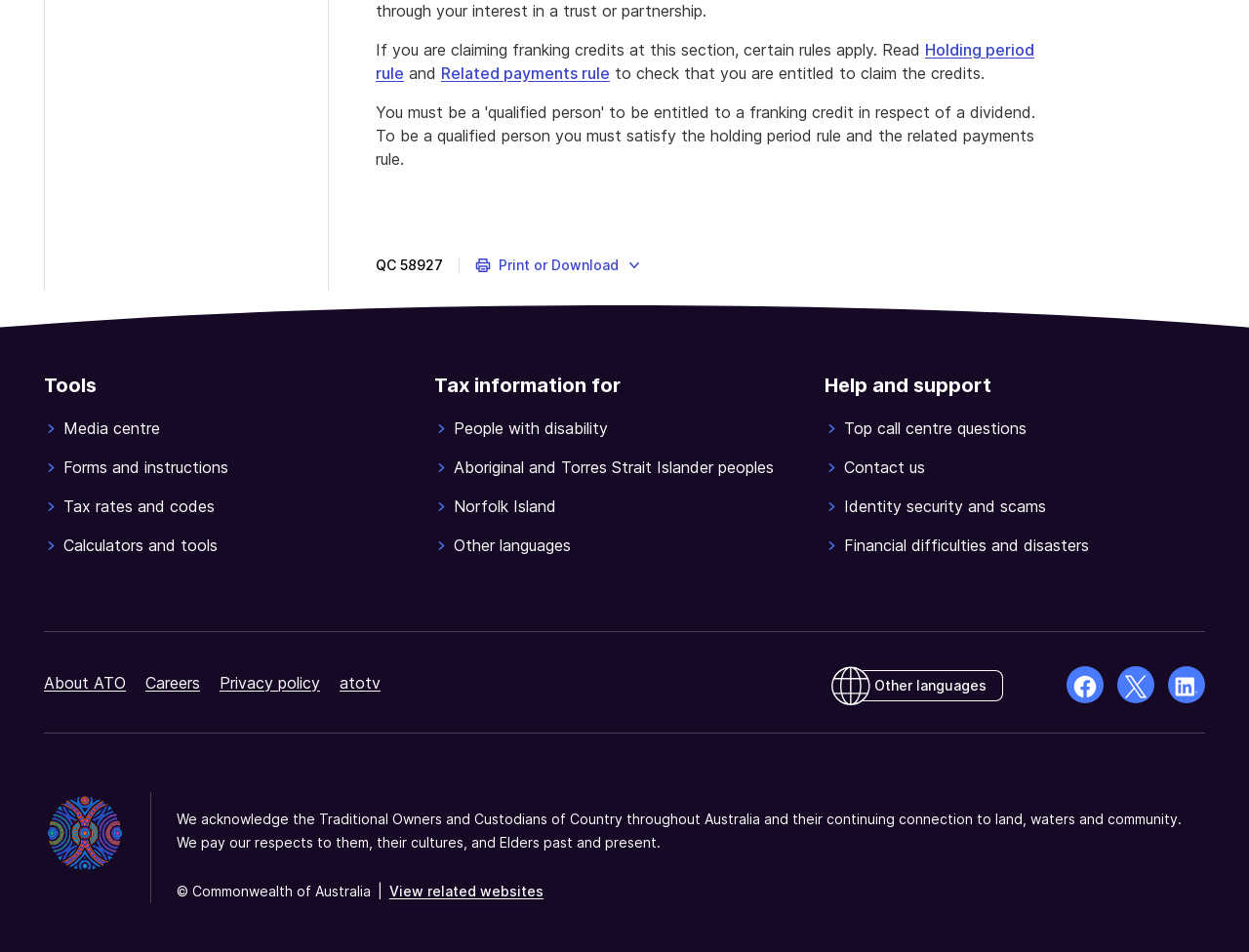What is the purpose of the 'Tools' section?
With the help of the image, please provide a detailed response to the question.

The 'Tools' section is located in the footer of the webpage and contains links to various resources, such as calculators, forms, and instructions. This section appears to be intended to provide users with useful tools and resources related to tax and finance.